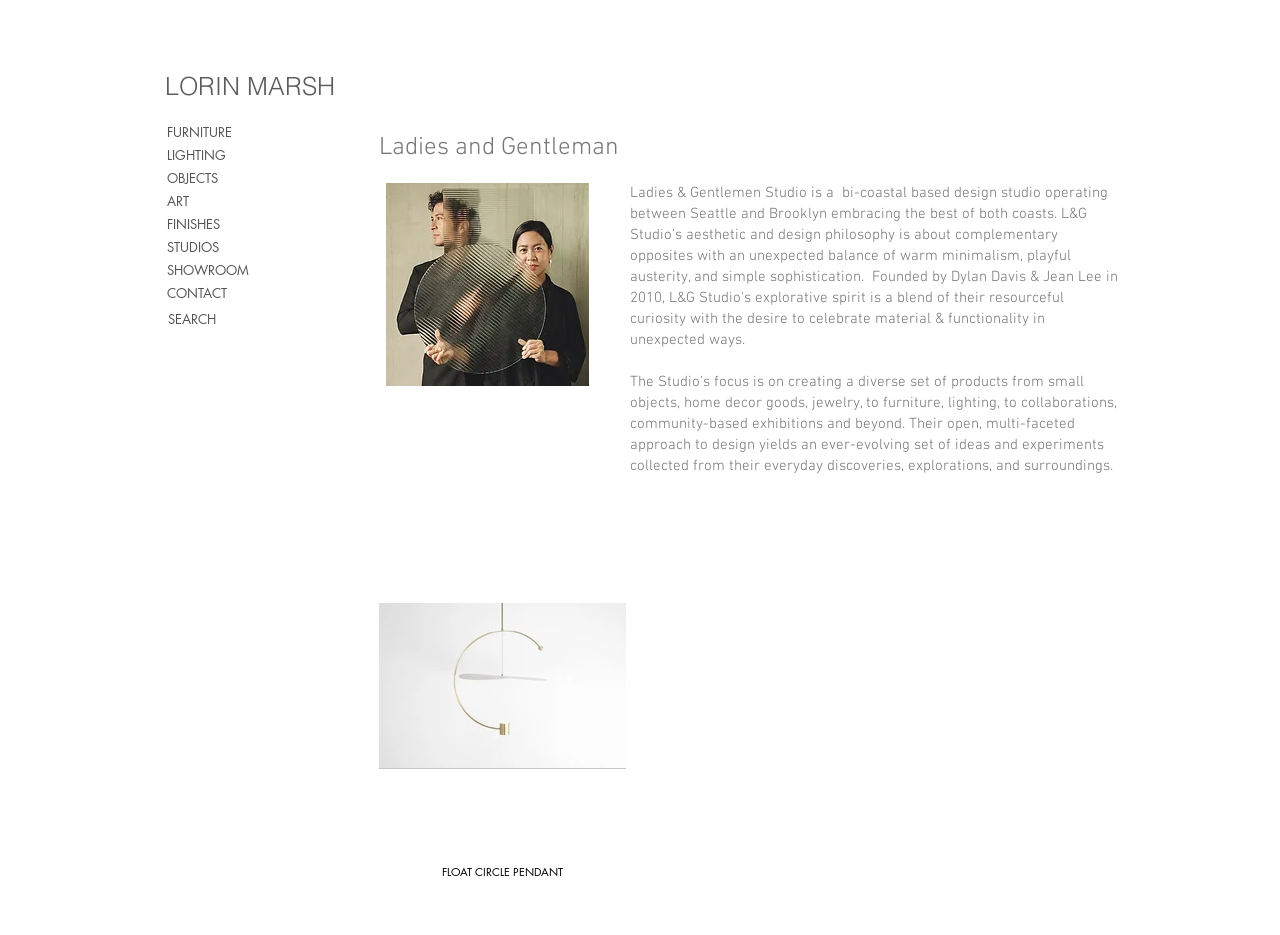Specify the bounding box coordinates of the region I need to click to perform the following instruction: "search for something". The coordinates must be four float numbers in the range of 0 to 1, i.e., [left, top, right, bottom].

[0.131, 0.321, 0.186, 0.361]